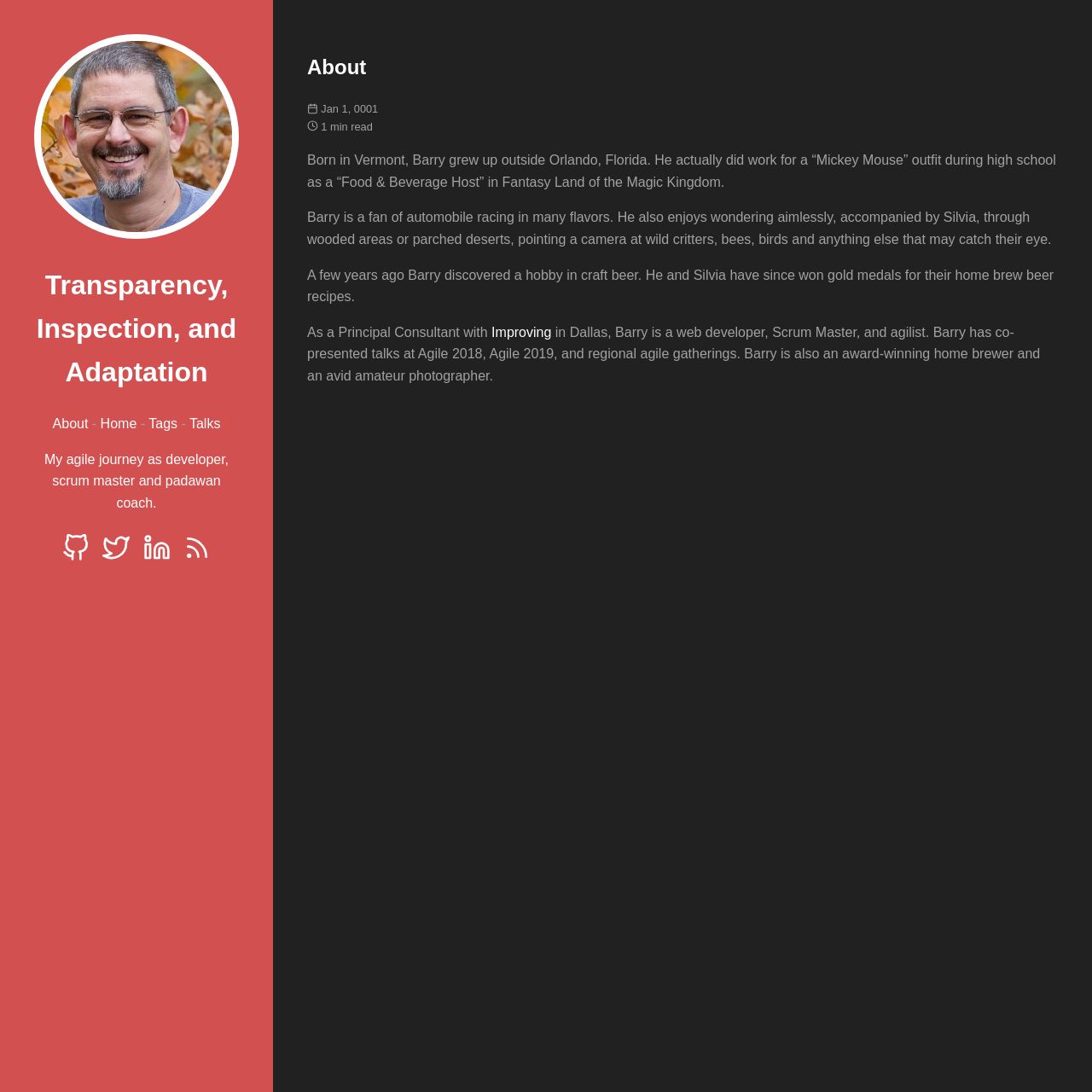Please identify the bounding box coordinates of the clickable region that I should interact with to perform the following instruction: "View the 'ContentLog__*.txt' file". The coordinates should be expressed as four float numbers between 0 and 1, i.e., [left, top, right, bottom].

None